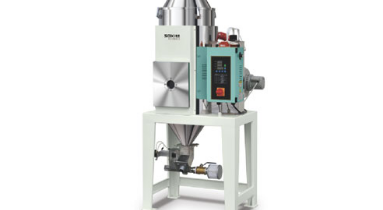Convey all the details present in the image.

The image features a Europeanization Double-layer Hot Air Dryer, an advanced machine designed for efficient plastic drying processes. This equipment is characterized by its sleek, metallic build and robust design, ensuring durability and effective performance. The dryer is mounted on a sturdy white frame, which provides stability during operation. It incorporates a control panel with an LED display and various buttons for ease of use, allowing operators to manage the temperature and airflow settings precisely. Often used in conjunction with other plastic molding and auxiliary machinery, this hot air dryer is essential for optimizing production efficiency in manufacturing environments.